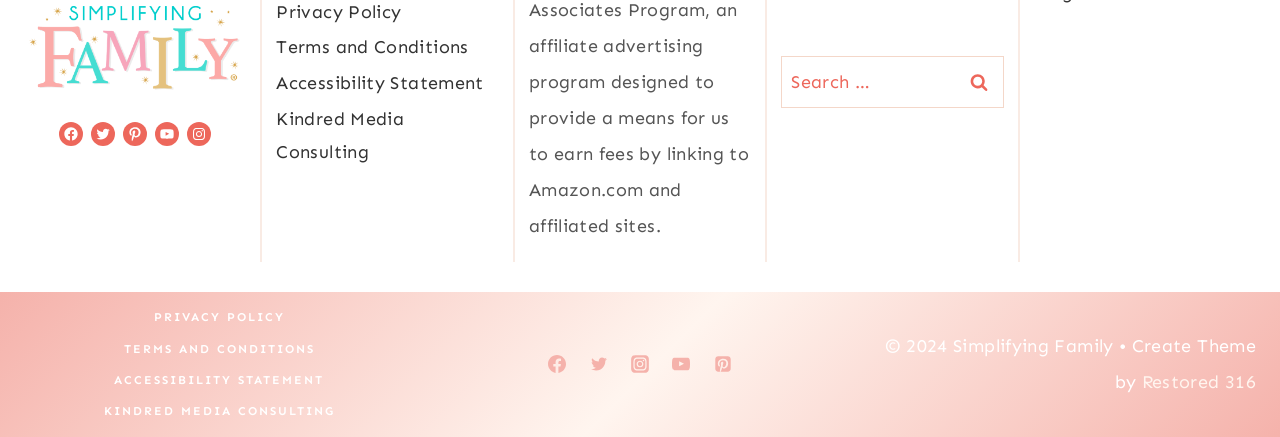What social media platforms are available?
Based on the image content, provide your answer in one word or a short phrase.

Facebook, Twitter, Pinterest, YouTube, Instagram